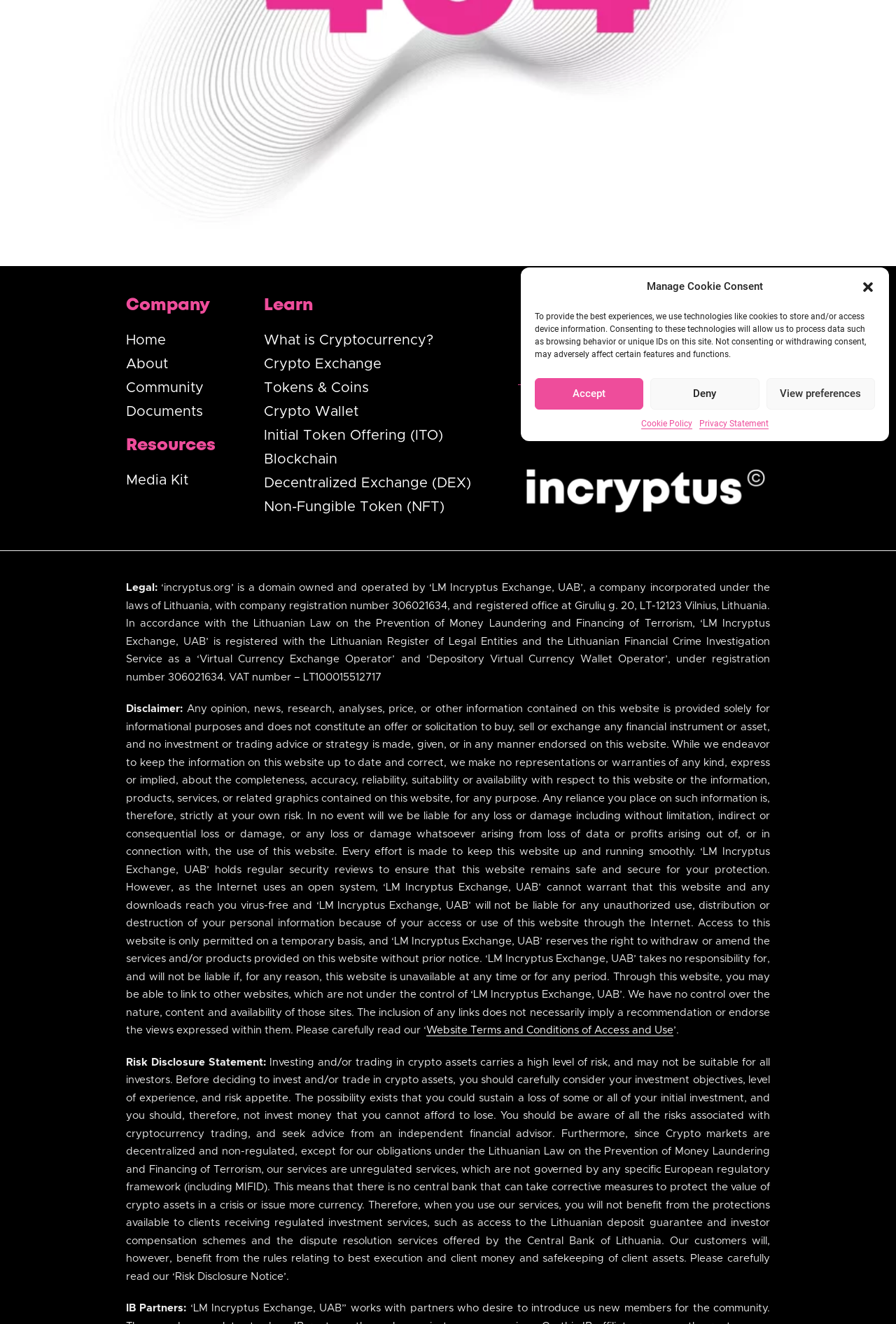Locate the bounding box of the user interface element based on this description: "Youtube".

[0.712, 0.218, 0.761, 0.251]